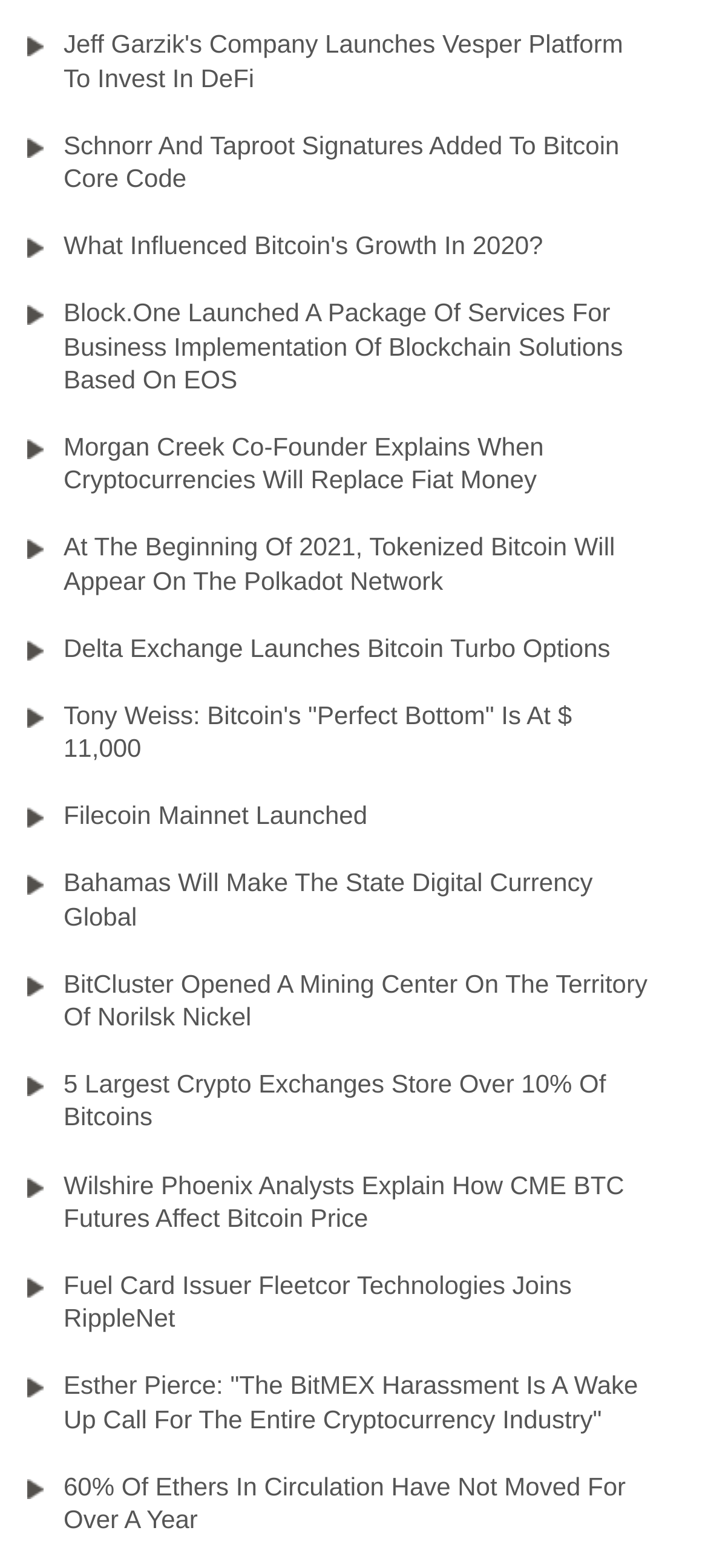Please mark the clickable region by giving the bounding box coordinates needed to complete this instruction: "Check out Block.One's package of services for business implementation of blockchain solutions".

[0.038, 0.178, 0.962, 0.264]